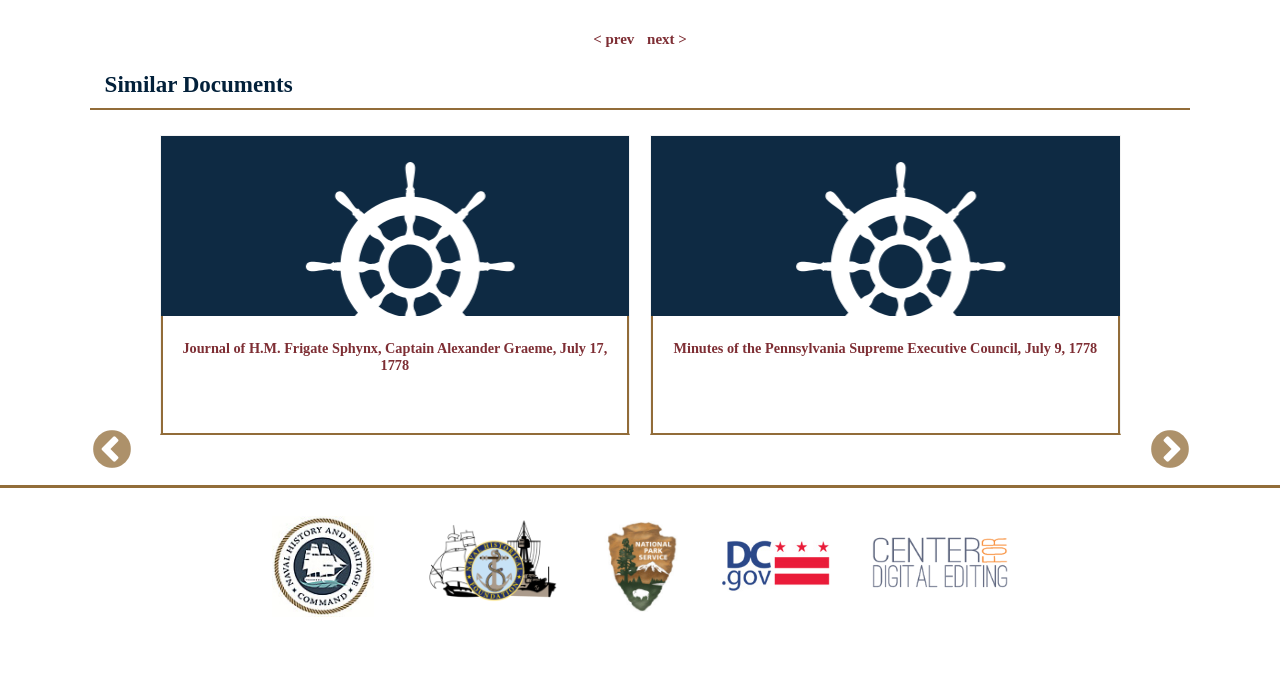Locate the UI element described by Previous and provide its bounding box coordinates. Use the format (top-left x, top-left y, bottom-right x, bottom-right y) with all values as floating point numbers between 0 and 1.

[0.07, 0.612, 0.103, 0.672]